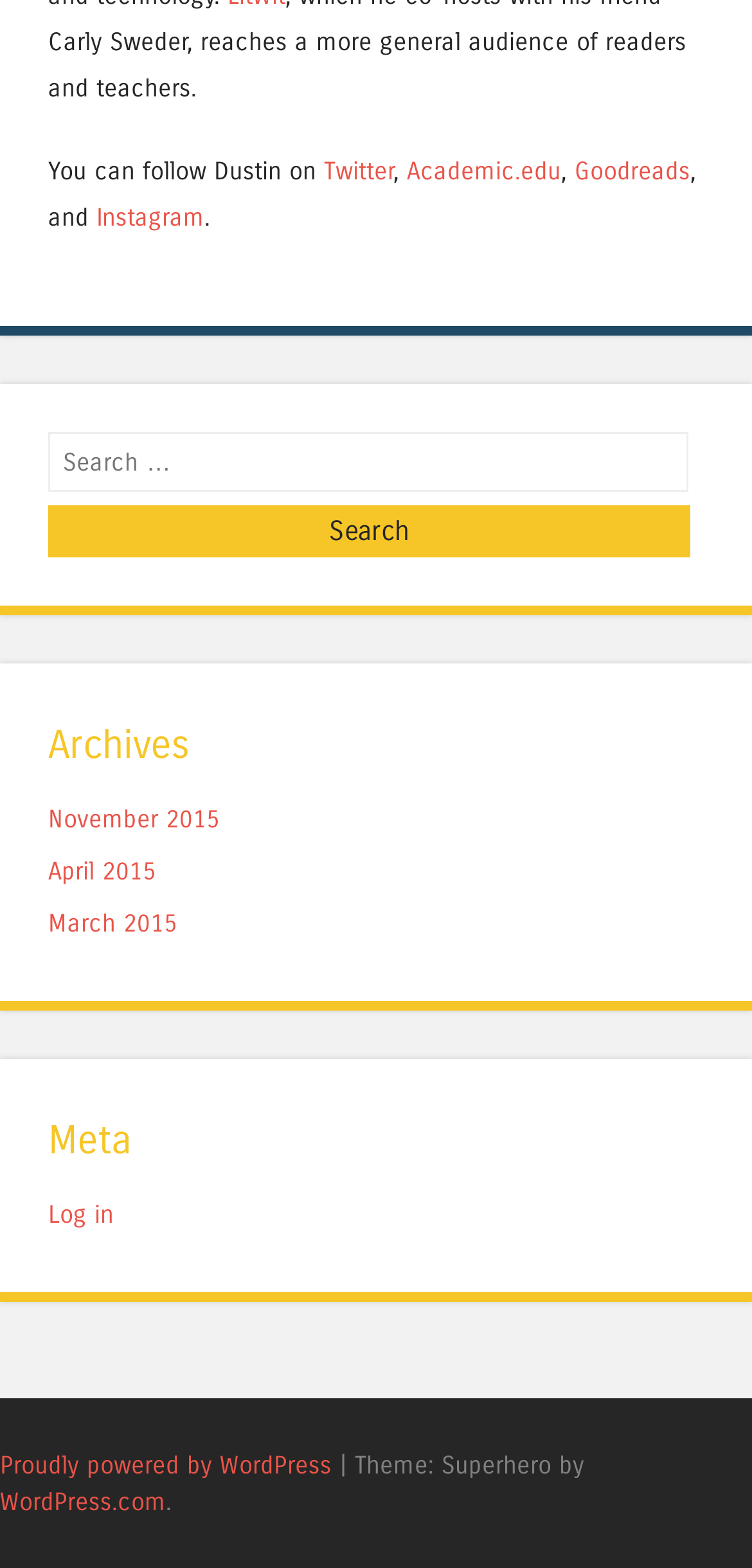Please give a one-word or short phrase response to the following question: 
What are the archives of?

Blog posts